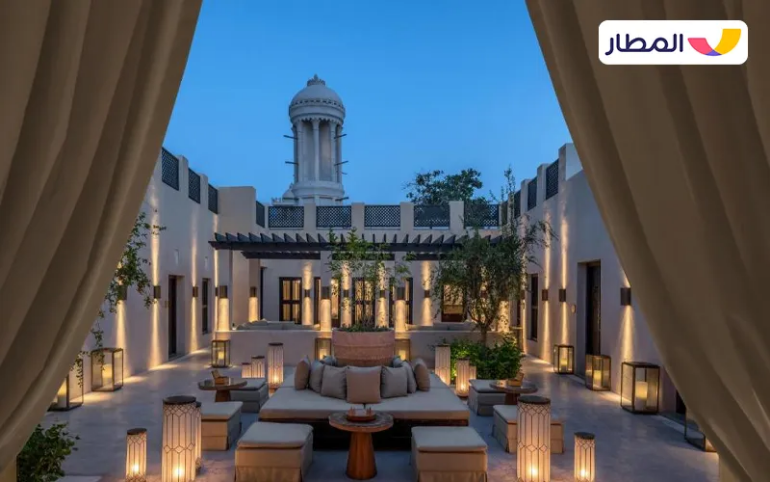What type of architecture is reflected in the hotel's design?
Please provide a single word or phrase as the answer based on the screenshot.

Arabic